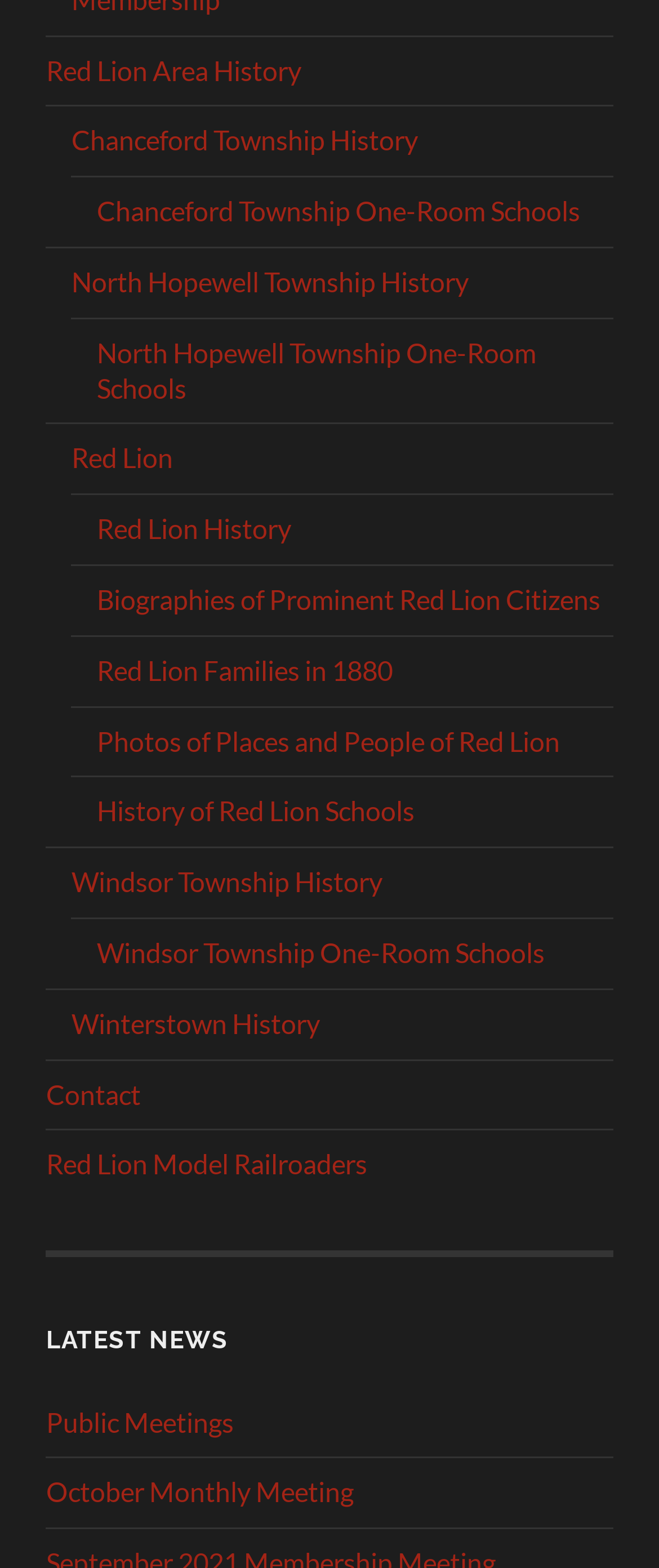Locate the bounding box coordinates of the element that should be clicked to fulfill the instruction: "Contact the website administrator".

[0.07, 0.687, 0.214, 0.708]